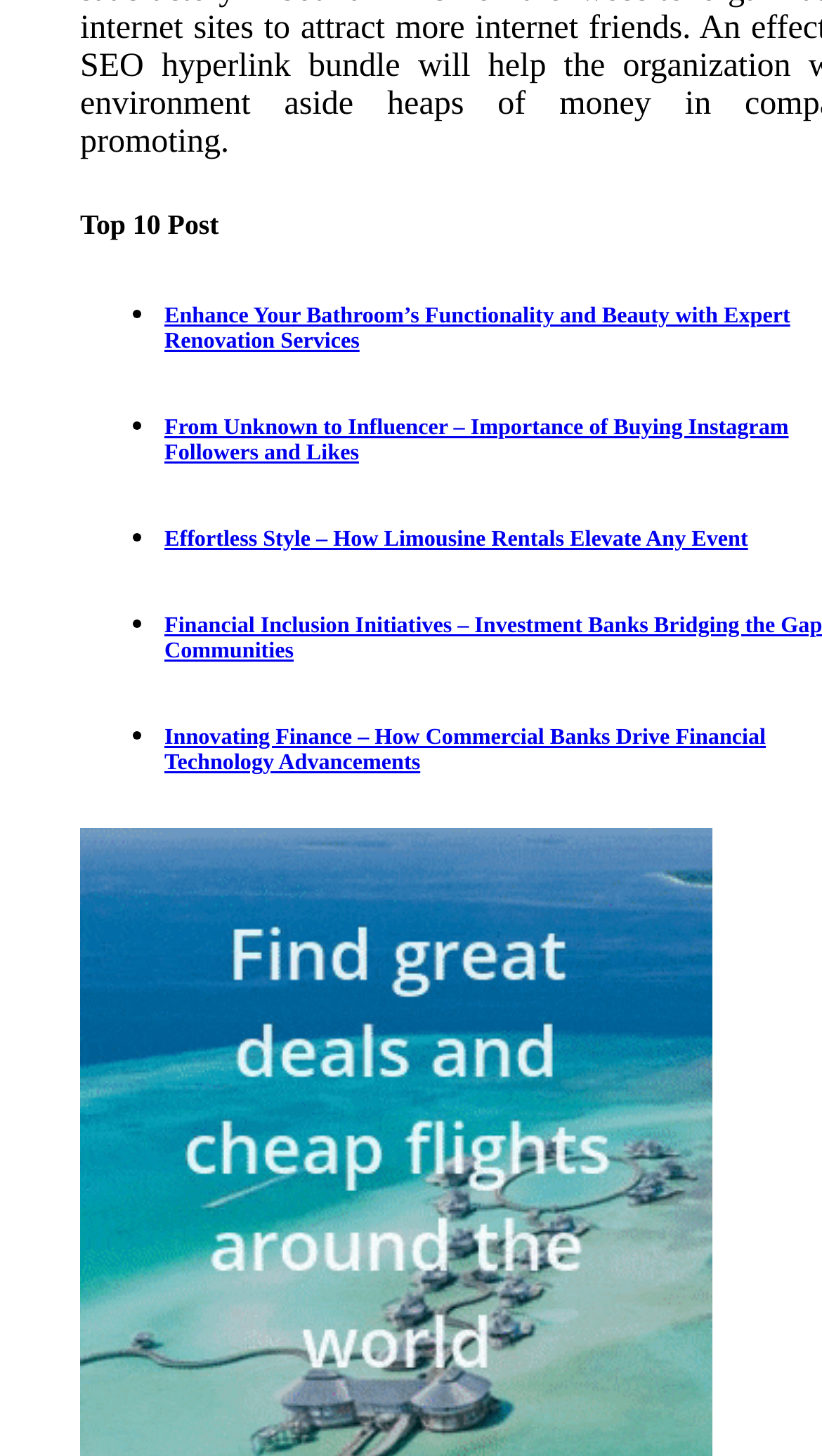What is the theme of the fourth link?
Look at the screenshot and respond with one word or a short phrase.

Finance